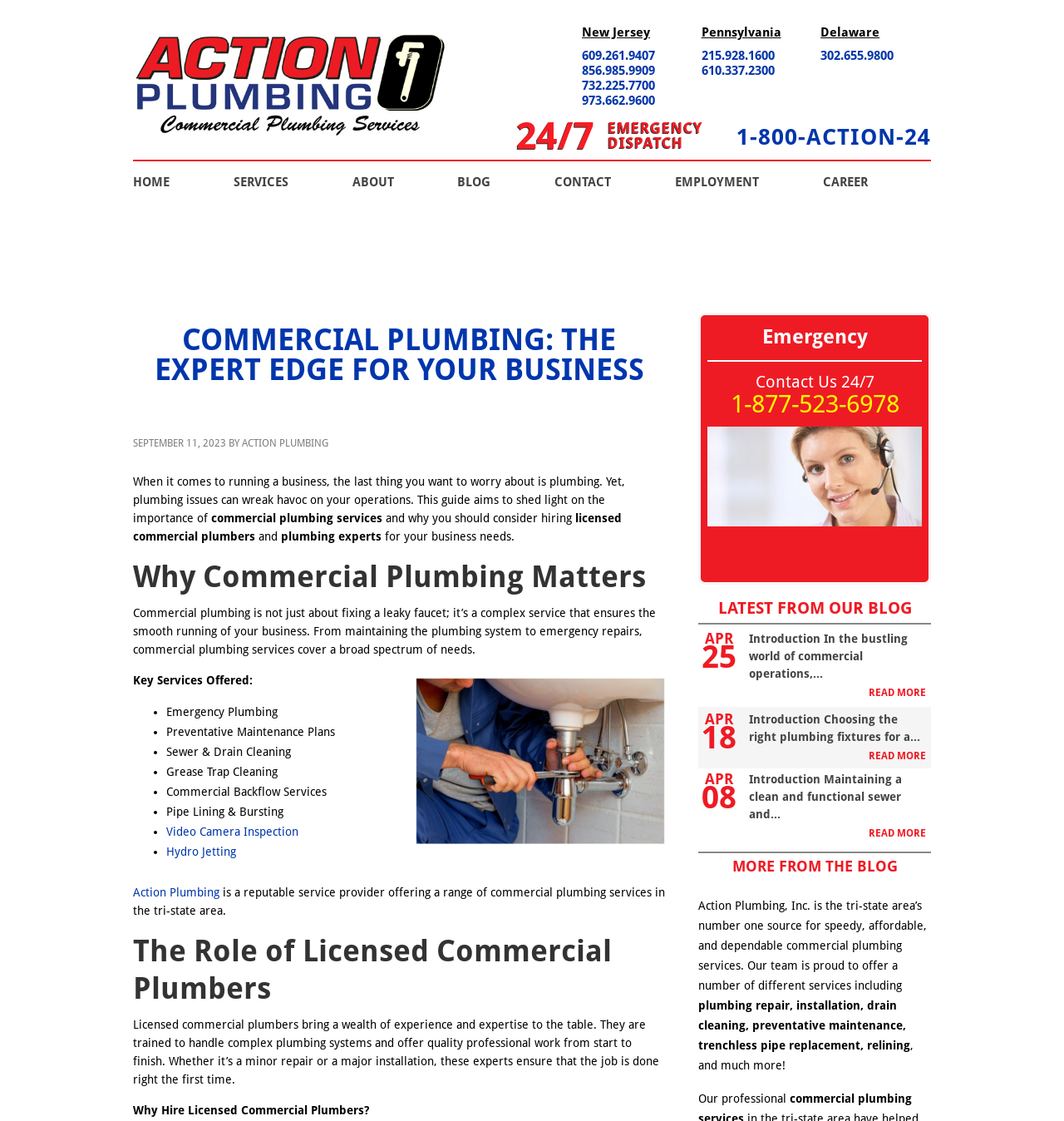Please identify the bounding box coordinates of the element's region that I should click in order to complete the following instruction: "View the 'Many Explanations Why You Should Always Make Use Of A Guide' post". The bounding box coordinates consist of four float numbers between 0 and 1, i.e., [left, top, right, bottom].

None